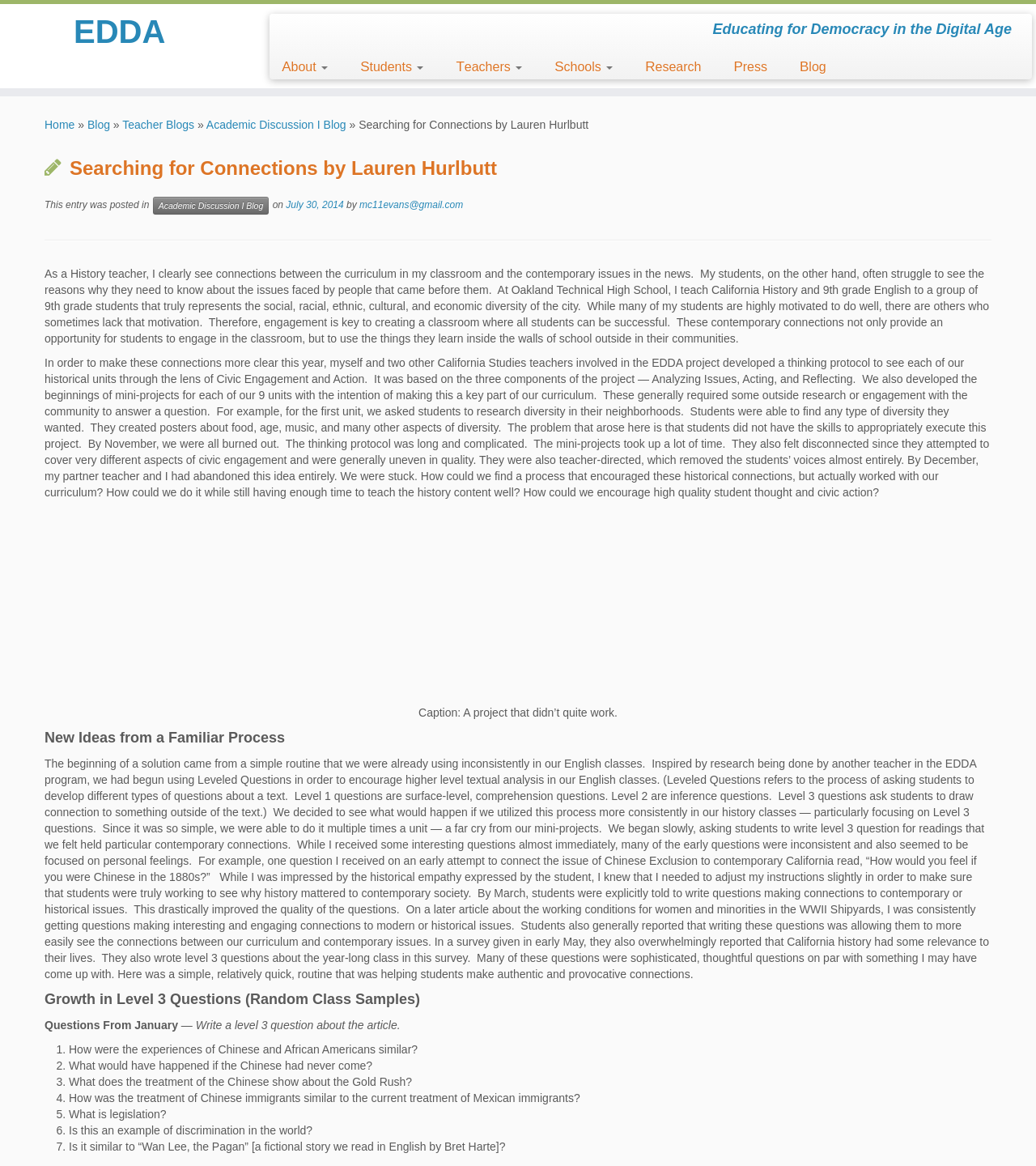Can you show the bounding box coordinates of the region to click on to complete the task described in the instruction: "Explore the 'Academic Discussion I Blog'"?

[0.199, 0.101, 0.334, 0.112]